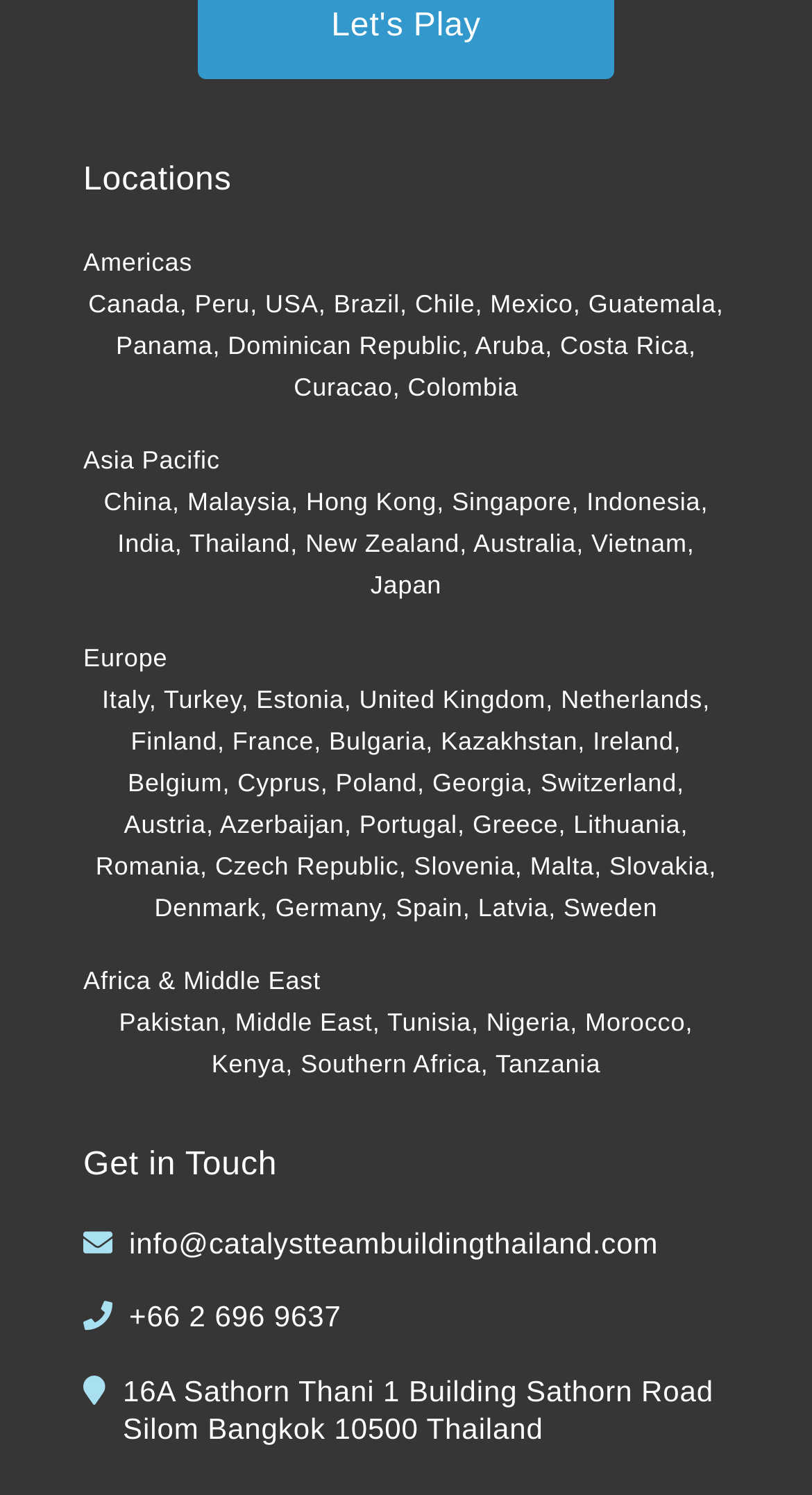Could you determine the bounding box coordinates of the clickable element to complete the instruction: "Click on Canada"? Provide the coordinates as four float numbers between 0 and 1, i.e., [left, top, right, bottom].

[0.109, 0.193, 0.221, 0.213]